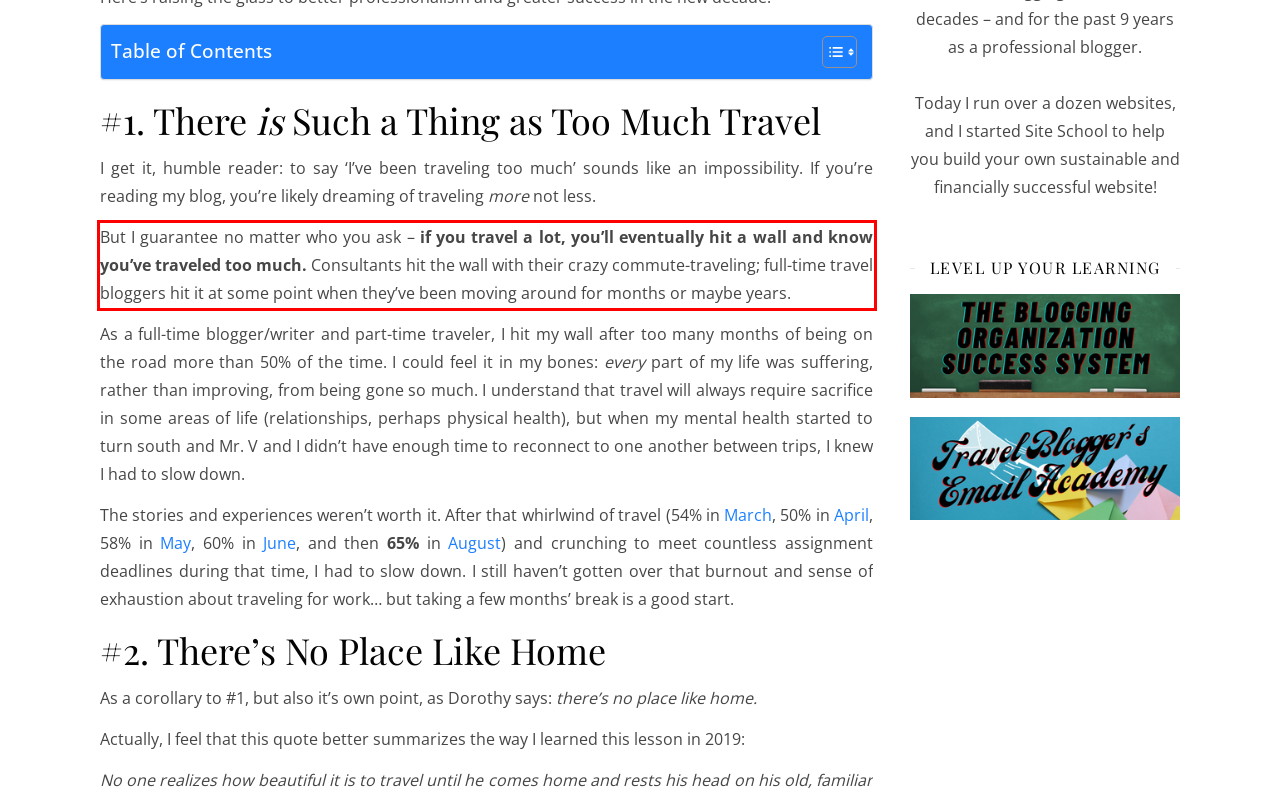Please identify the text within the red rectangular bounding box in the provided webpage screenshot.

But I guarantee no matter who you ask – if you travel a lot, you’ll eventually hit a wall and know you’ve traveled too much. Consultants hit the wall with their crazy commute-traveling; full-time travel bloggers hit it at some point when they’ve been moving around for months or maybe years.